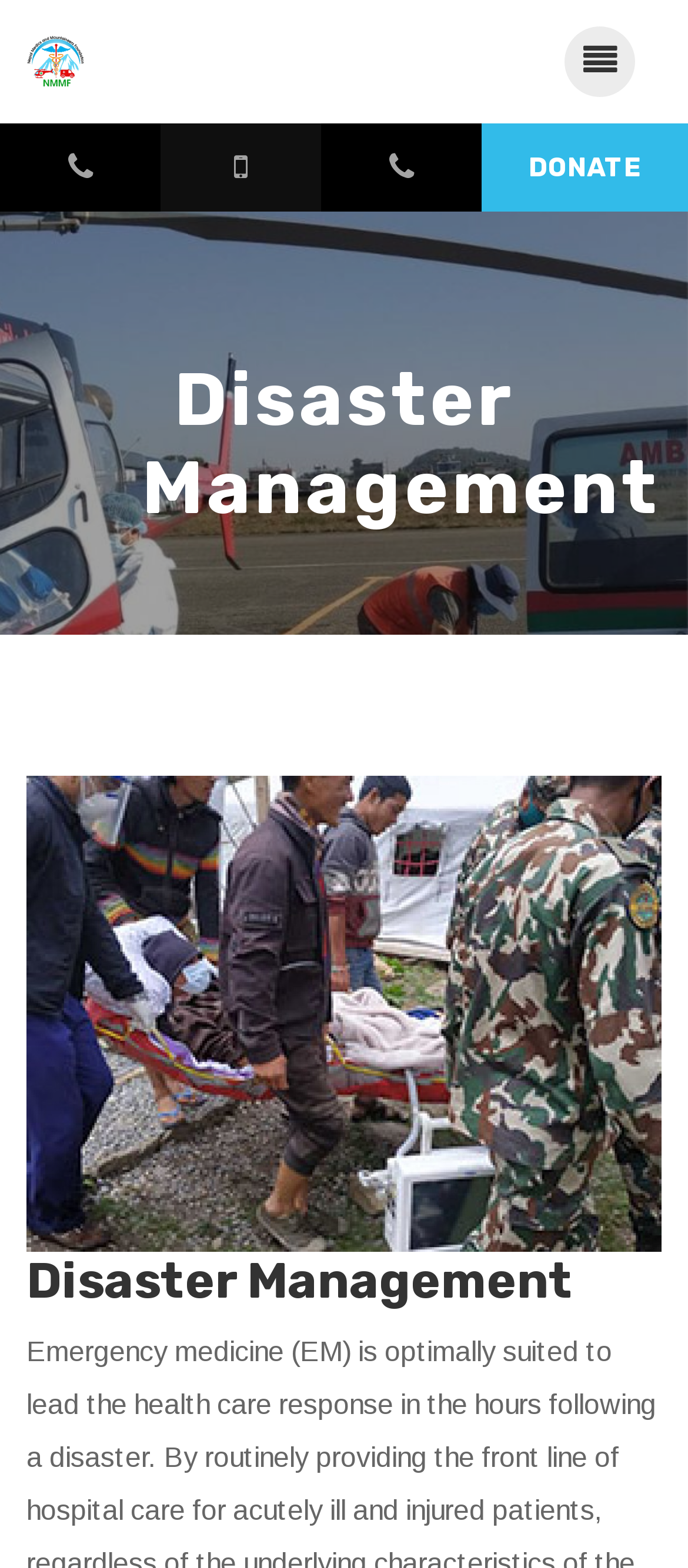How many social media links are there?
Using the image, elaborate on the answer with as much detail as possible.

There are three social media links located at the top of the webpage, represented by the icons '', '', and ''.